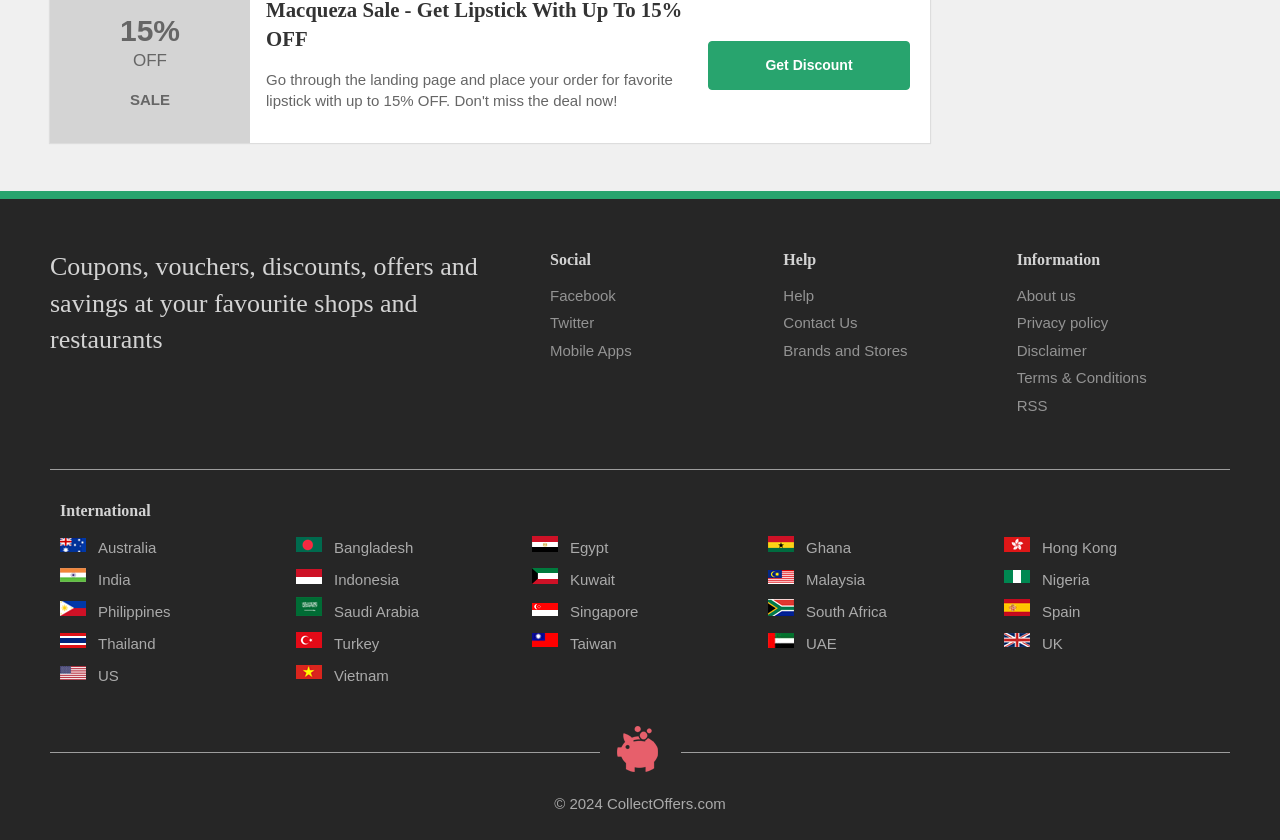What is the main purpose of this website?
Using the information from the image, provide a comprehensive answer to the question.

The website appears to be a platform that provides coupons, vouchers, discounts, offers, and savings at various shops and restaurants, as indicated by the heading 'Coupons, vouchers, discounts, offers and savings at your favourite shops and restaurants'.